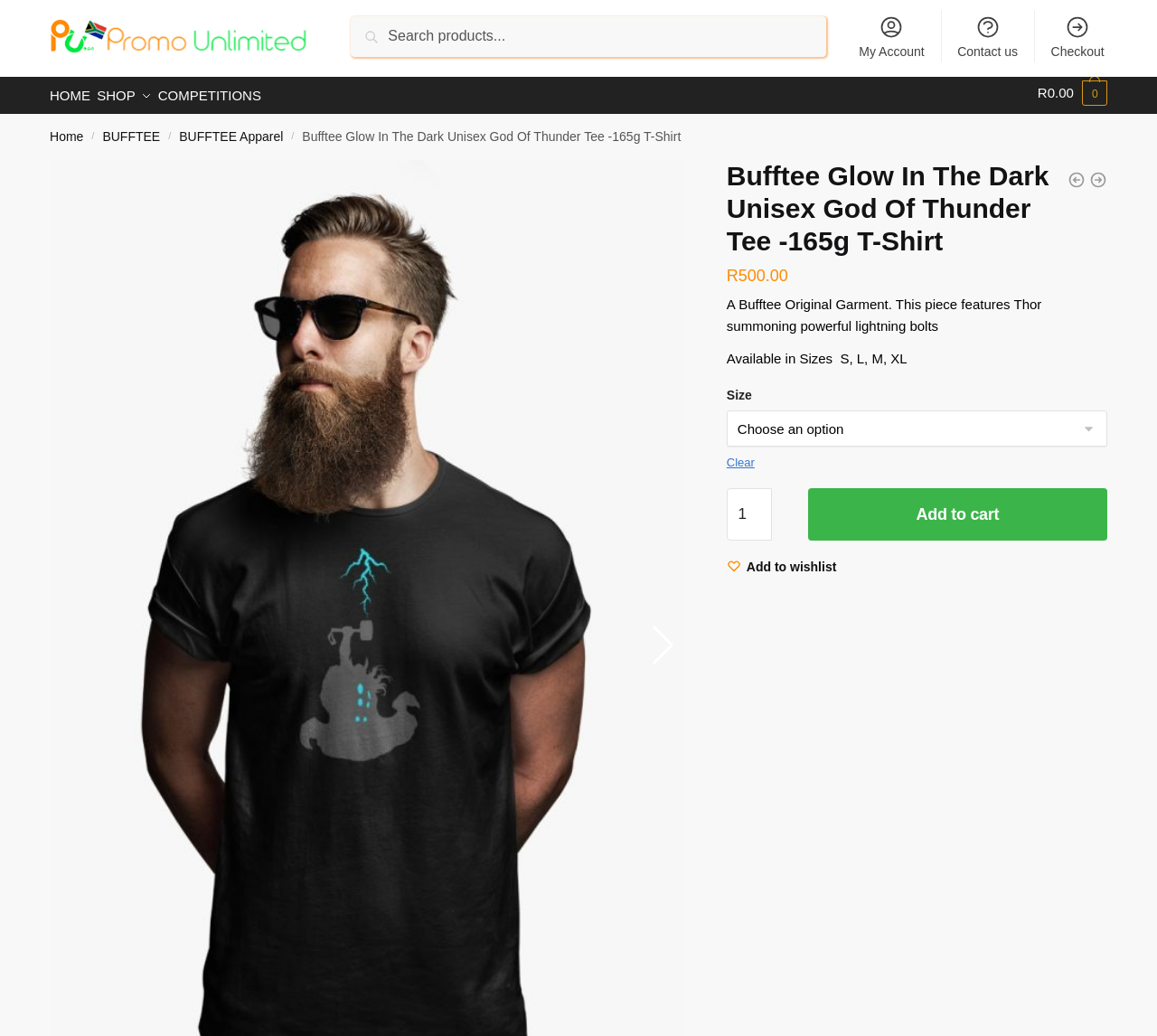Please determine the bounding box coordinates of the element's region to click for the following instruction: "Click on the link 'dugganjr'".

None